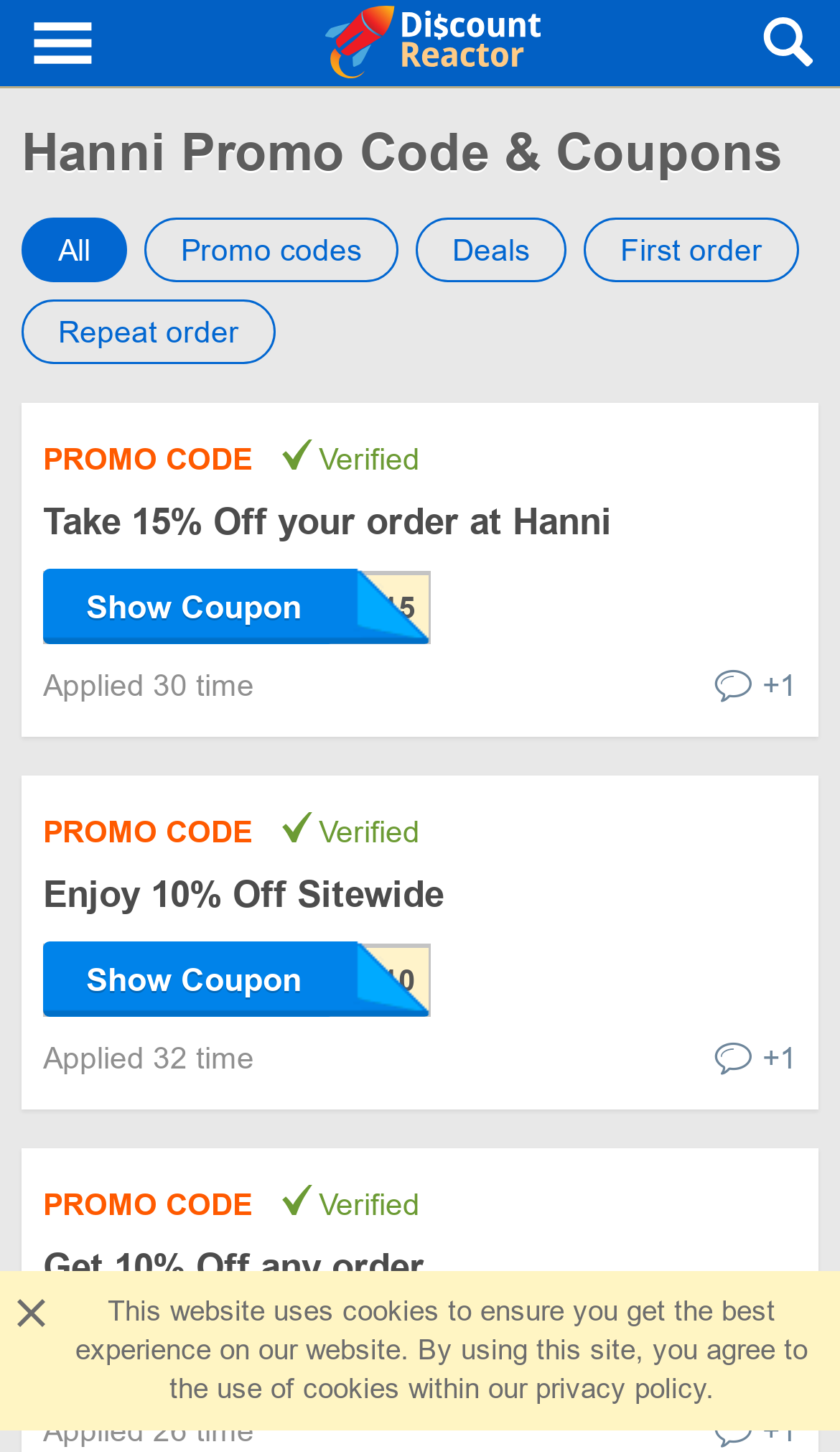Locate the bounding box coordinates of the element I should click to achieve the following instruction: "Show 'WELCOME10' coupon".

[0.051, 0.648, 0.513, 0.7]